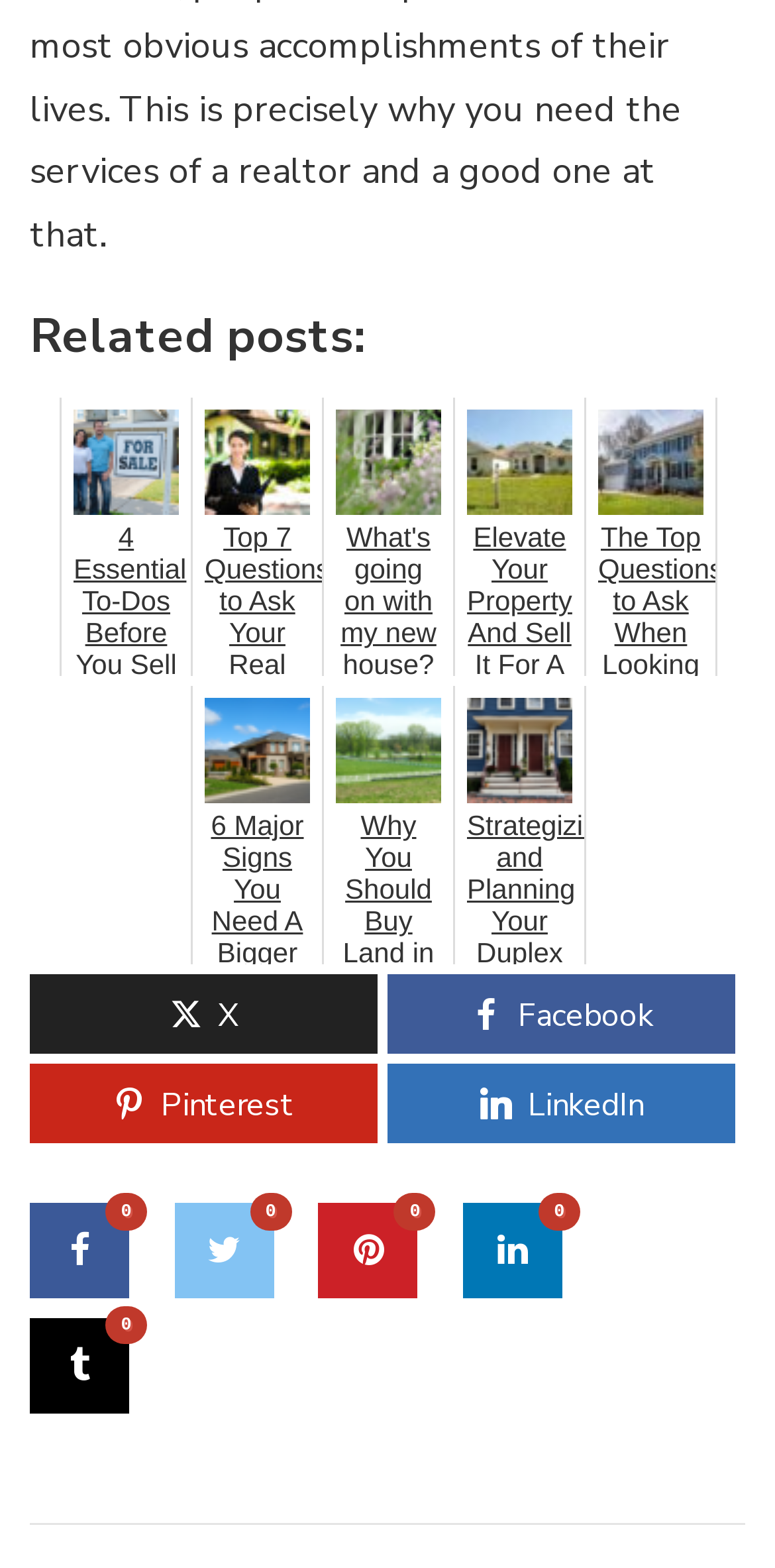Please determine the bounding box coordinates of the clickable area required to carry out the following instruction: "Share on Facebook". The coordinates must be four float numbers between 0 and 1, represented as [left, top, right, bottom].

[0.5, 0.621, 0.949, 0.672]